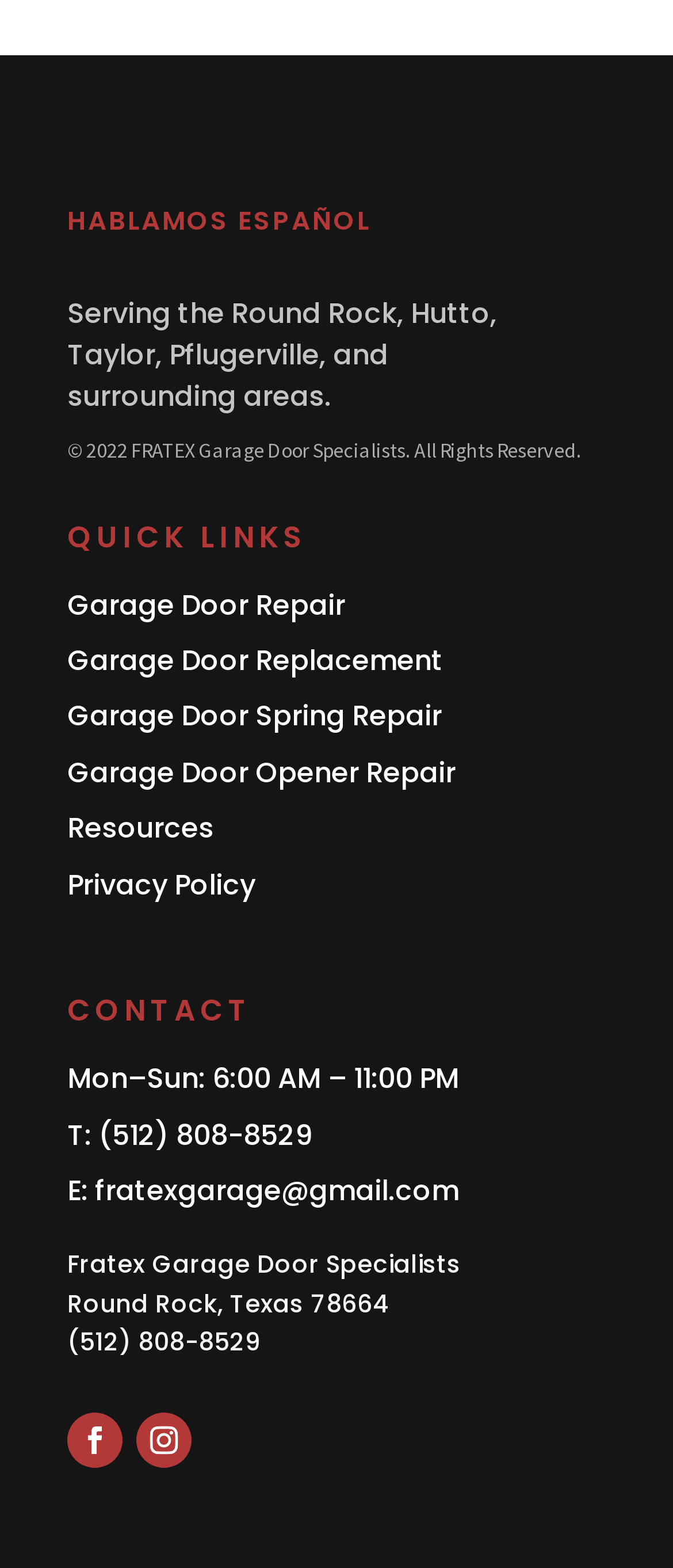Find the bounding box coordinates of the area that needs to be clicked in order to achieve the following instruction: "Visit Resources". The coordinates should be specified as four float numbers between 0 and 1, i.e., [left, top, right, bottom].

[0.1, 0.516, 0.318, 0.541]